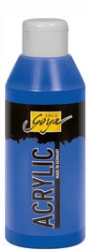What is the purpose of the paint?
Based on the image, answer the question with as much detail as possible.

The purpose of the paint is to be used as an acrylic paint, as indicated by the bold lettering on the black label that wraps around the center of the bottle, which prominently displays the word 'ACRYLIC'.